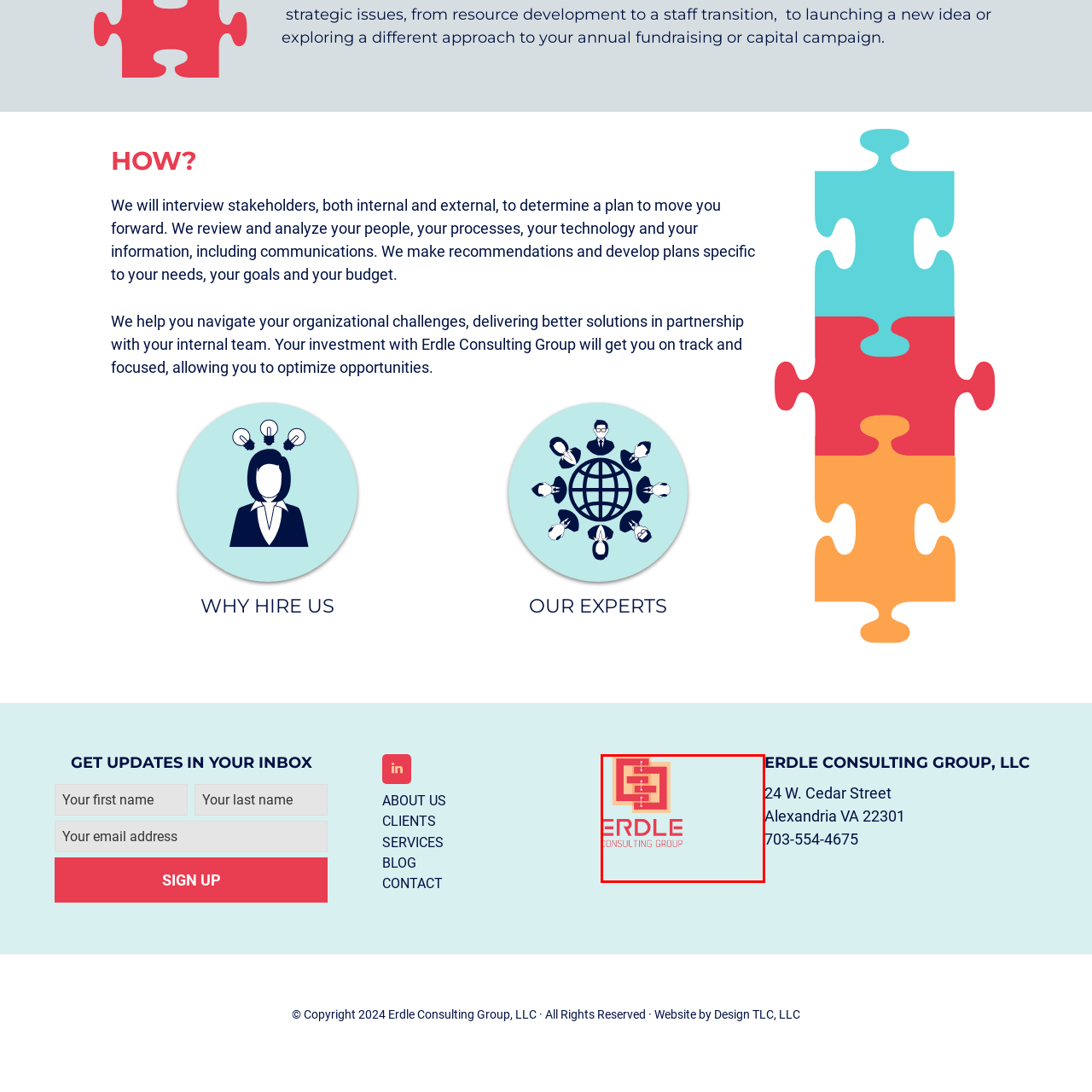Give a comprehensive description of the picture highlighted by the red border.

The image showcases the logo of Erdle Consulting Group. At the forefront, the bold, vibrant lettering spells out "ERDLE," emphasizing its identity, while "CONSULTING GROUP" is presented in a slightly smaller font beneath it, maintaining a professional appearance. The logo incorporates geometric shapes, with two intertwined rectangles in a warm peach color, symbolizing connectivity and collaboration. The overall color palette combines a refreshing light blue background with the striking red and peach of the logo, suggesting a modern and inviting brand identity designed to resonate with clients seeking consulting services.